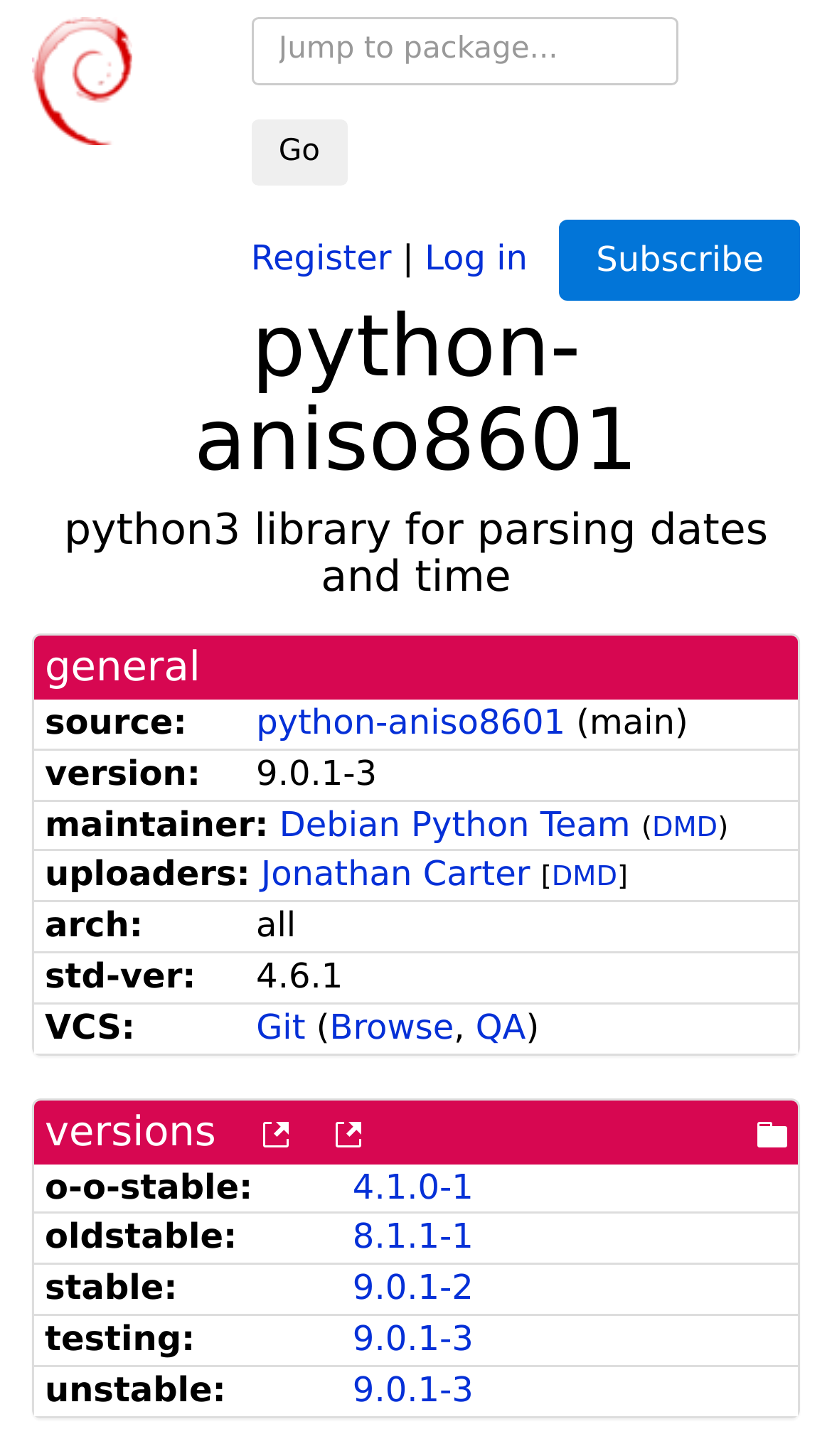Please find the bounding box coordinates of the element that must be clicked to perform the given instruction: "Subscribe to the package". The coordinates should be four float numbers from 0 to 1, i.e., [left, top, right, bottom].

[0.673, 0.151, 0.962, 0.206]